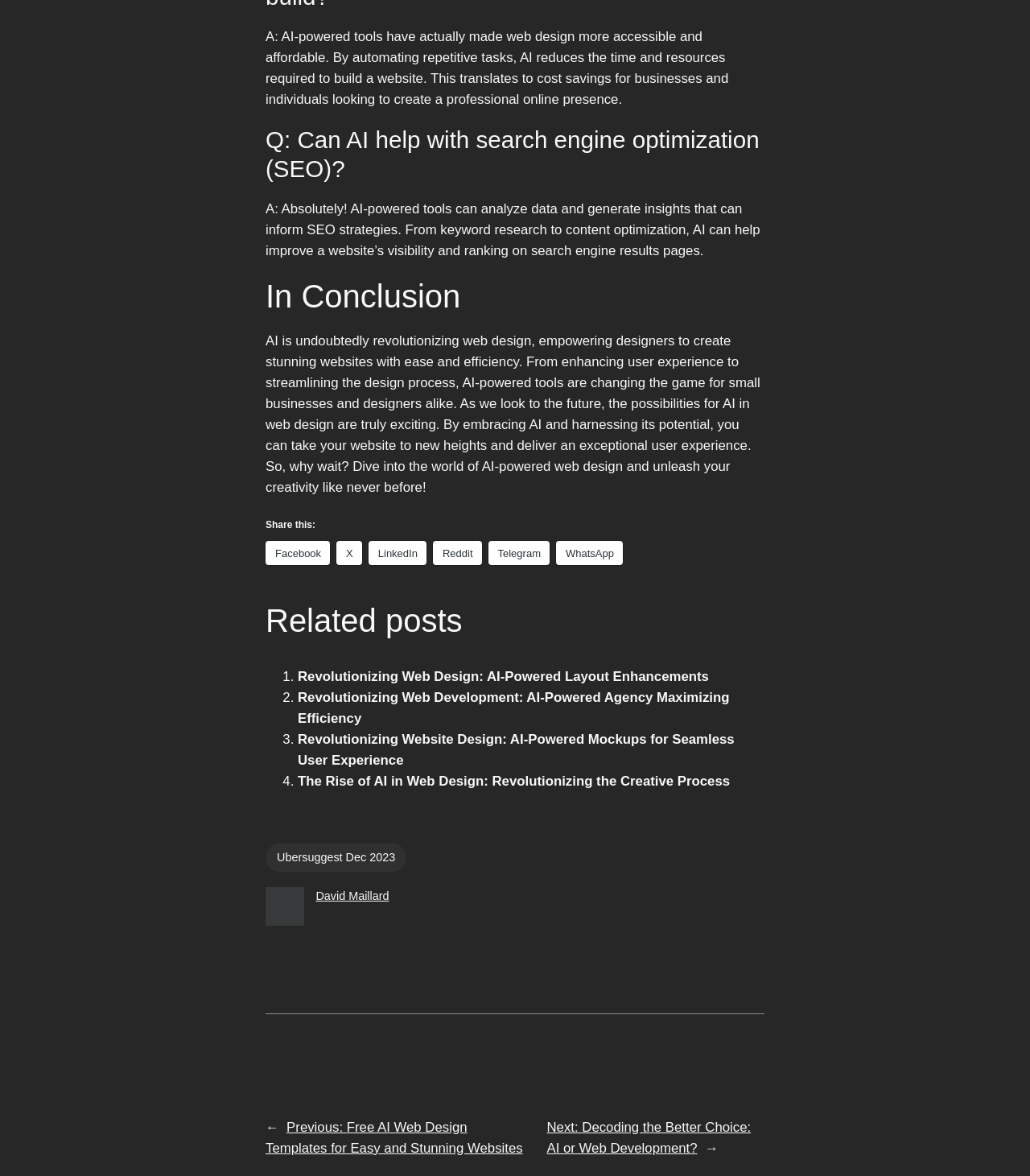Look at the image and write a detailed answer to the question: 
What can AI-powered tools do for SEO?

According to the webpage, AI-powered tools can analyze data and generate insights that can inform SEO strategies, which can help improve a website's visibility and ranking on search engine results pages.